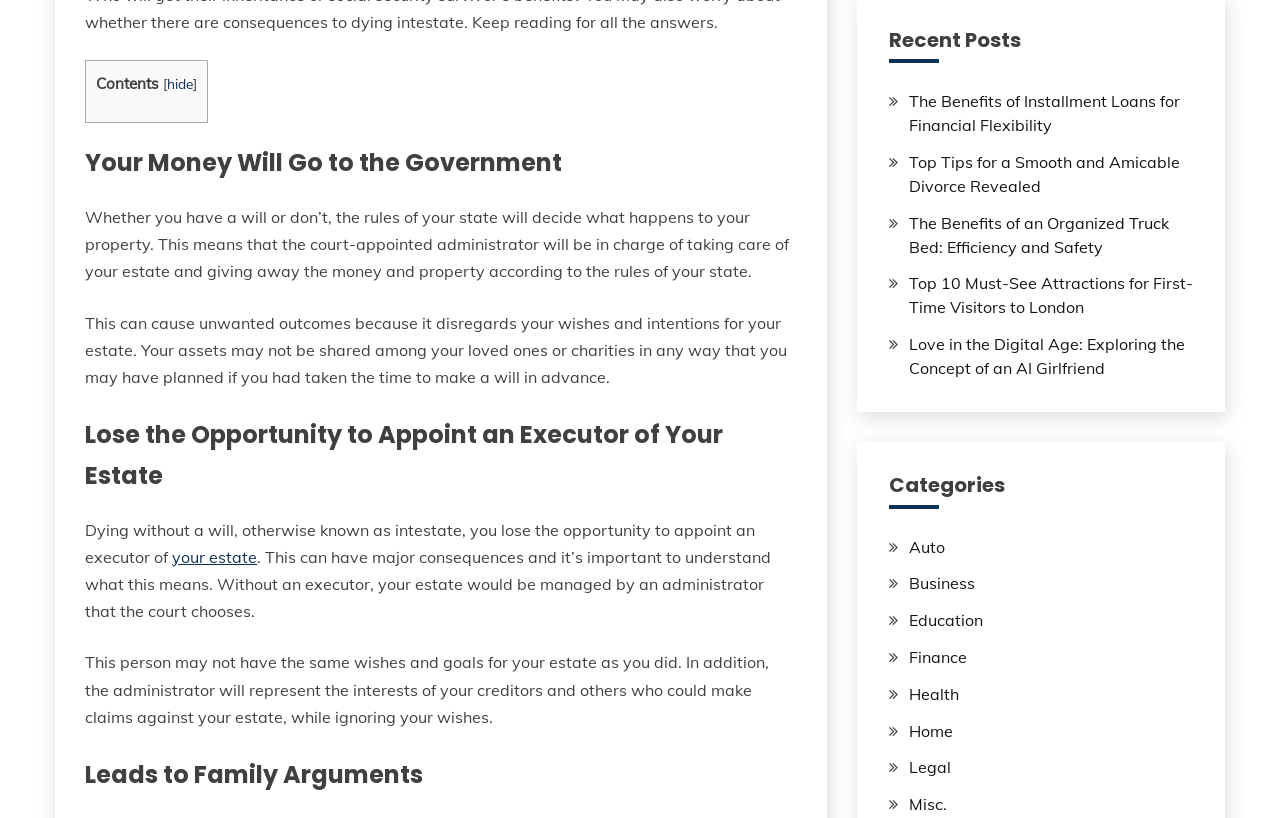What is the consequence of not appointing an executor of your estate?
Using the image, respond with a single word or phrase.

Court chooses administrator